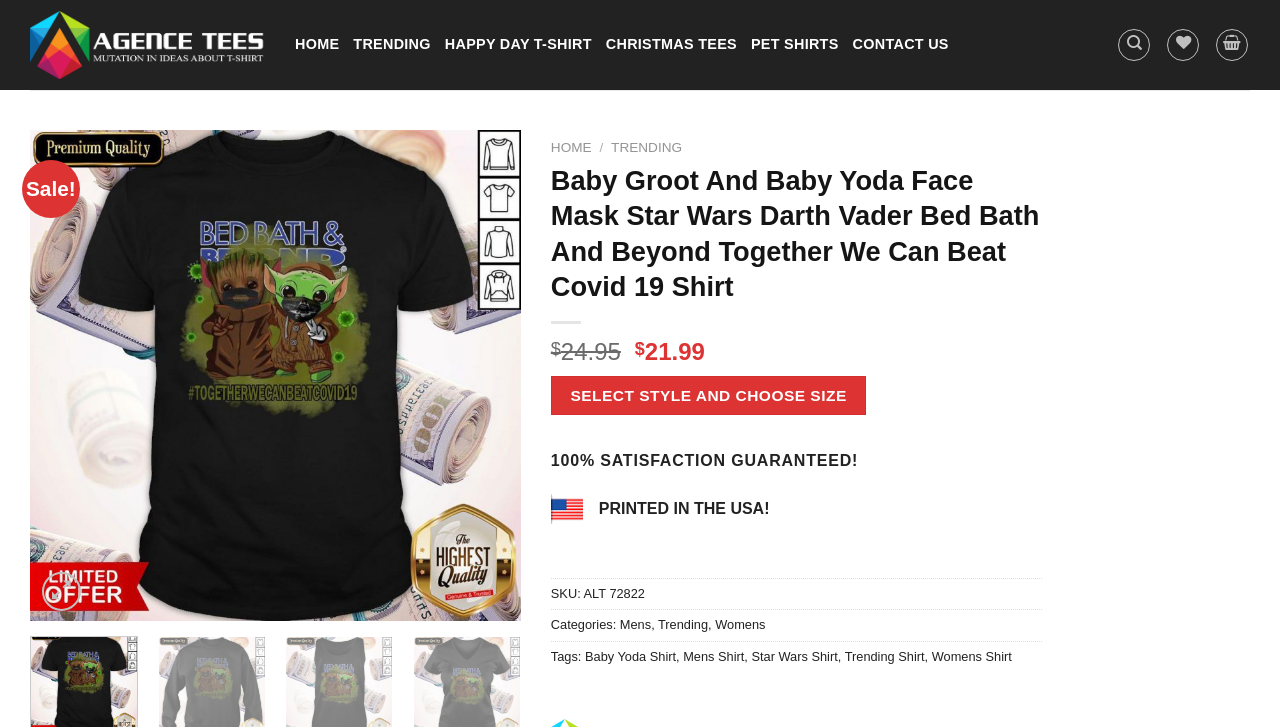What is the category of the shirt?
Using the visual information from the image, give a one-word or short-phrase answer.

Mens